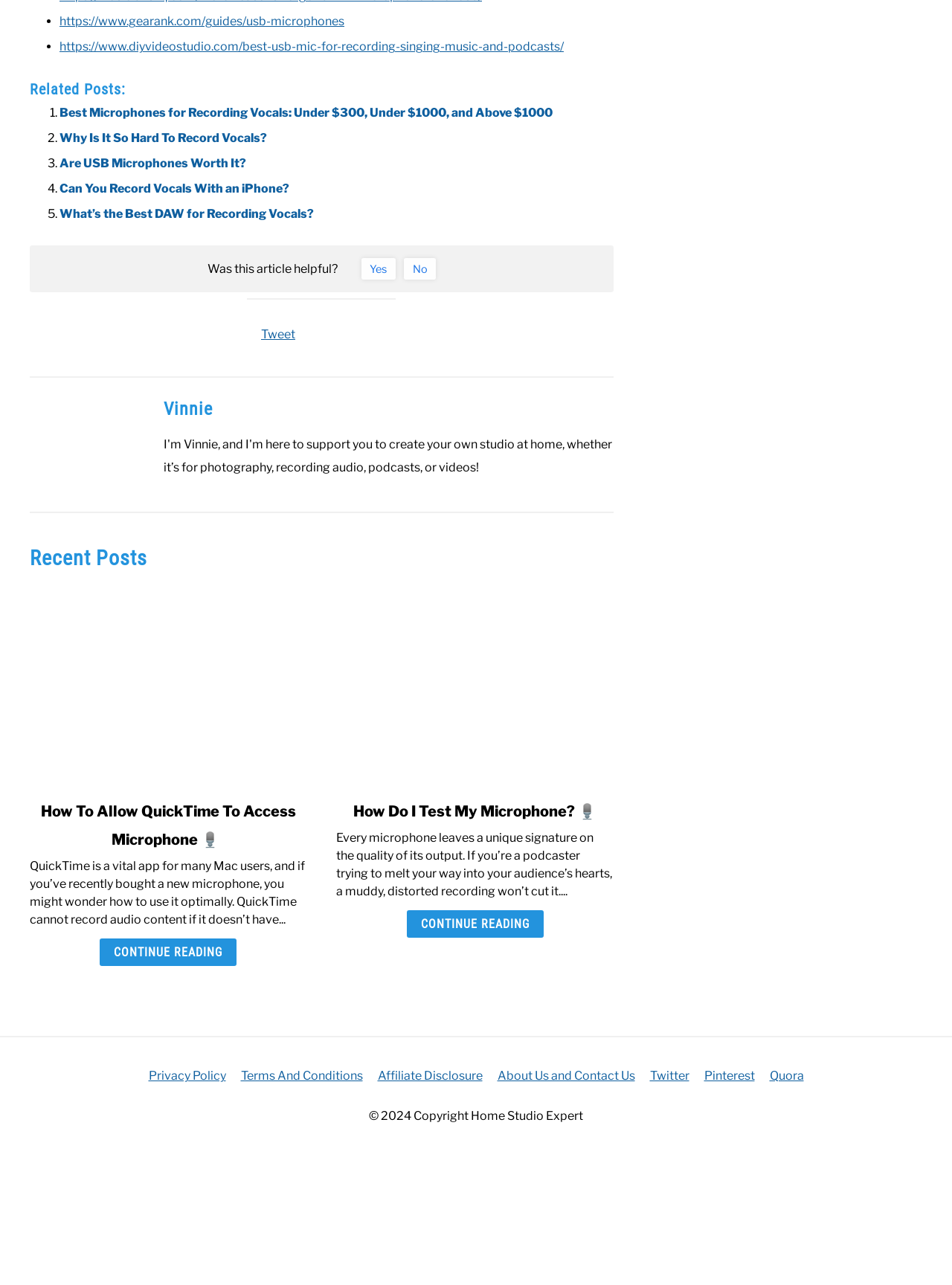Refer to the image and answer the question with as much detail as possible: How many related posts are listed?

The webpage has a section titled 'Related Posts' which lists 5 links to other articles, each with a number from 1 to 5.